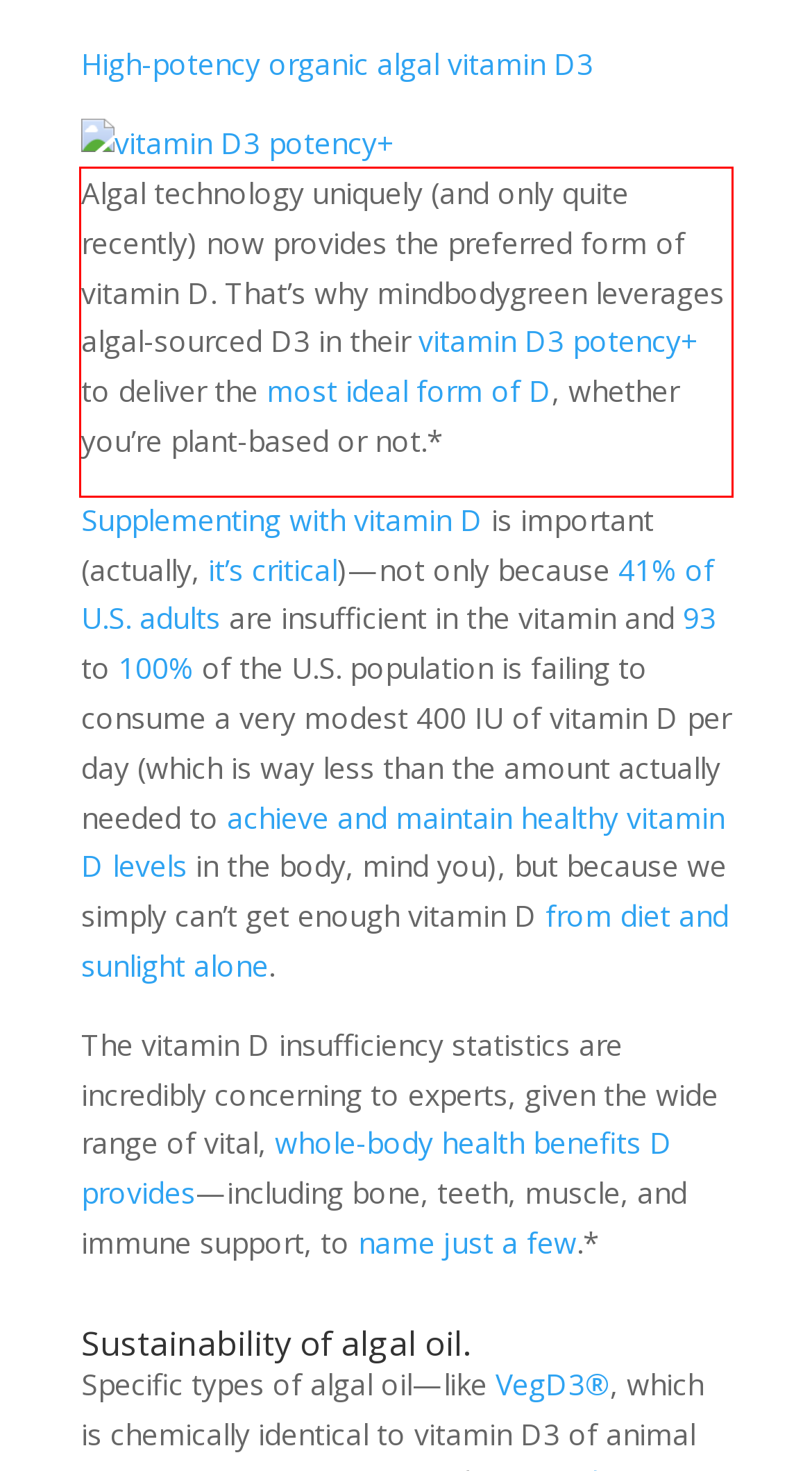Within the screenshot of the webpage, locate the red bounding box and use OCR to identify and provide the text content inside it.

Algal technology uniquely (and only quite recently) now provides the preferred form of vitamin D. That’s why mindbodygreen leverages algal-sourced D3 in their vitamin D3 potency+ to deliver the most ideal form of D, whether you’re plant-based or not.*